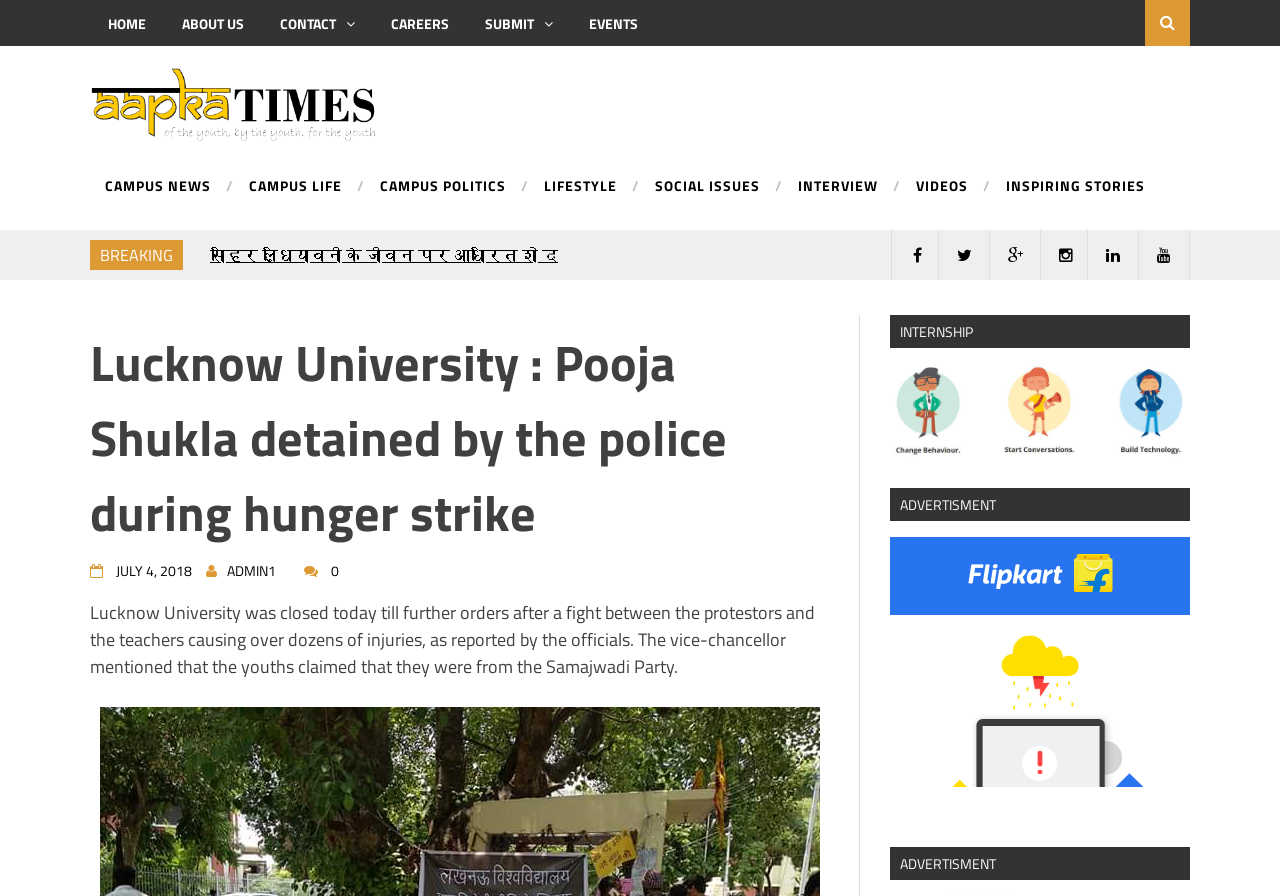Elaborate on the webpage's design and content in a detailed caption.

The webpage appears to be a news website, specifically Aapka Times, with a focus on campus news and events. At the top, there is a navigation menu with links to various sections, including HOME, ABOUT US, CONTACT, CAREERS, SUBMIT, and EVENTS. Below this menu, there is a prominent link to the website's logo, Aapka Times, accompanied by an image.

The main content area is divided into two columns. The left column features a series of news article links, each with a brief title and a horizontal line separating them. These articles cover a range of topics, including campus events, festivals, and news from various educational institutions.

Above the news article links, there is a "BREAKING" label, indicating that the articles below are breaking news. The first article is about Pooja Shukla being detained by the police during a hunger strike at Lucknow University.

In the right column, there are several sections, including a heading for INTERNSHIP, which contains a link and an image. Below this, there is an ADVERTISMENT section with an iframe, and another ADVERTISMENT section further down.

At the top of the right column, there are several social media links, represented by icons, including Facebook, Twitter, and Instagram.